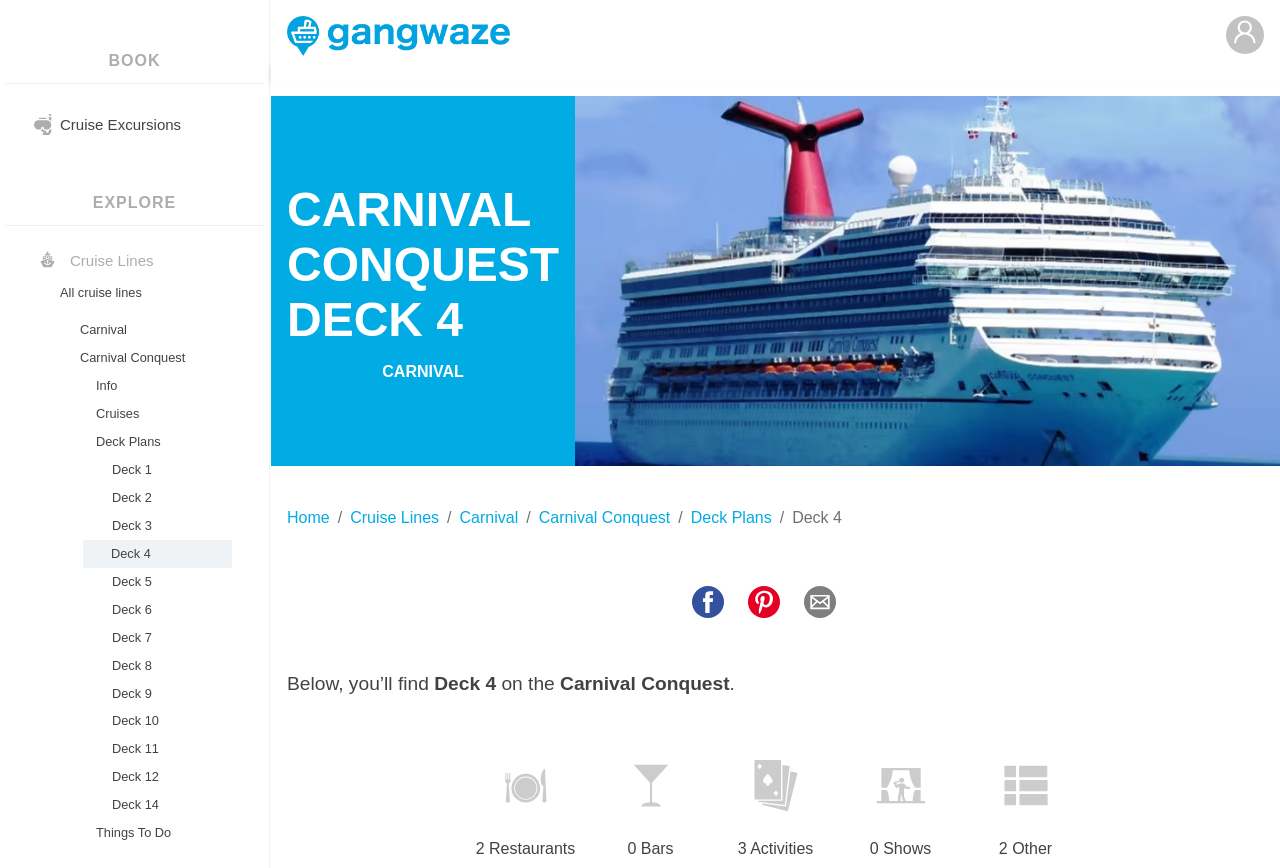Given the element description aria-label="Share on Facebook", identify the bounding box coordinates for the UI element on the webpage screenshot. The format should be (top-left x, top-left y, bottom-right x, bottom-right y), with values between 0 and 1.

[0.54, 0.675, 0.565, 0.712]